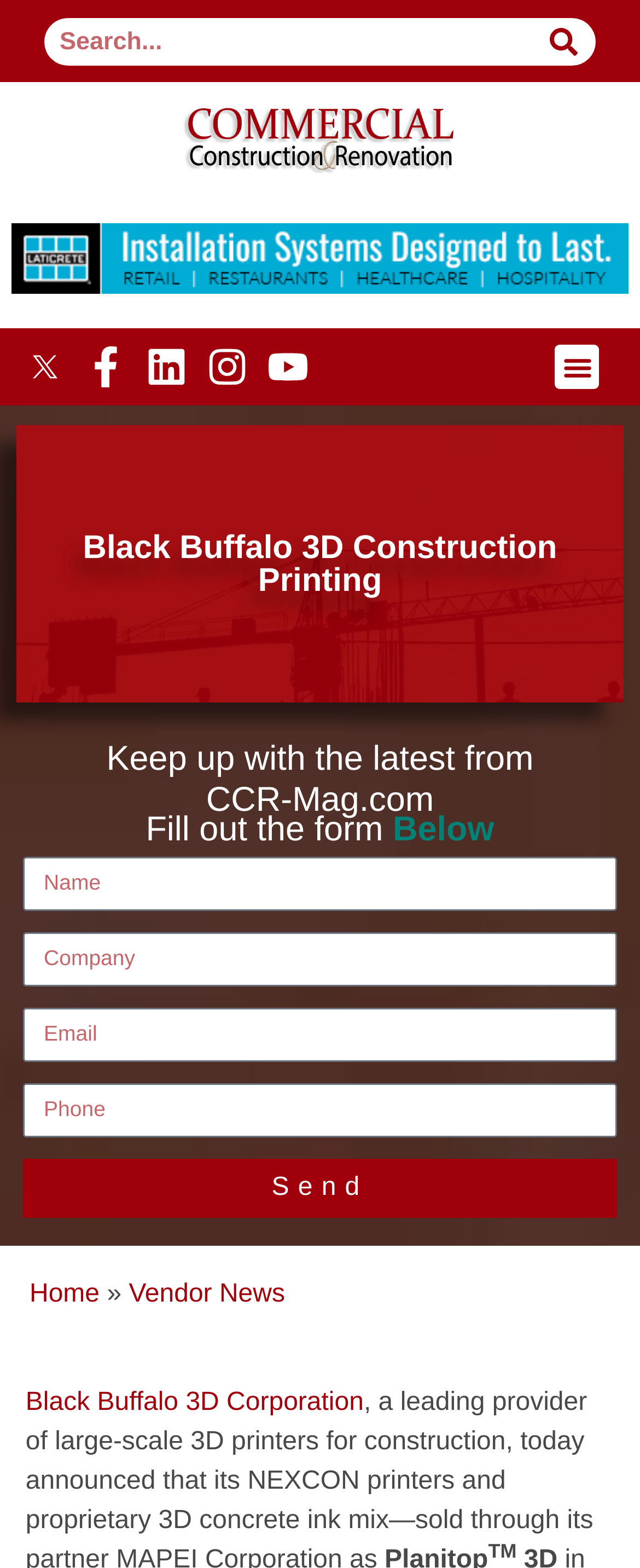What is the bounding box coordinate of the search box? From the image, respond with a single word or brief phrase.

[0.068, 0.012, 0.828, 0.042]